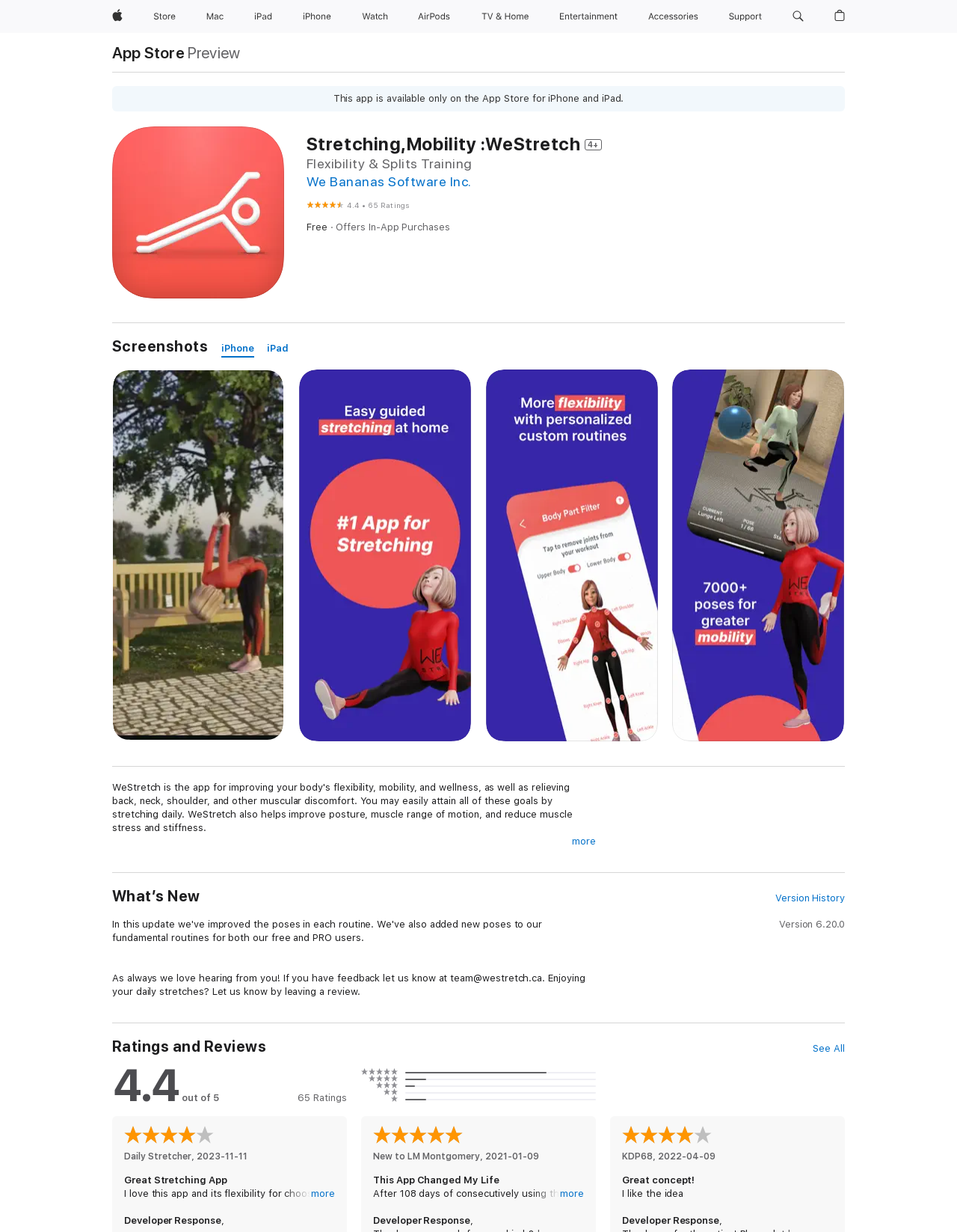Extract the bounding box coordinates for the UI element described by the text: "Support". The coordinates should be in the form of [left, top, right, bottom] with values between 0 and 1.

[0.756, 0.0, 0.802, 0.027]